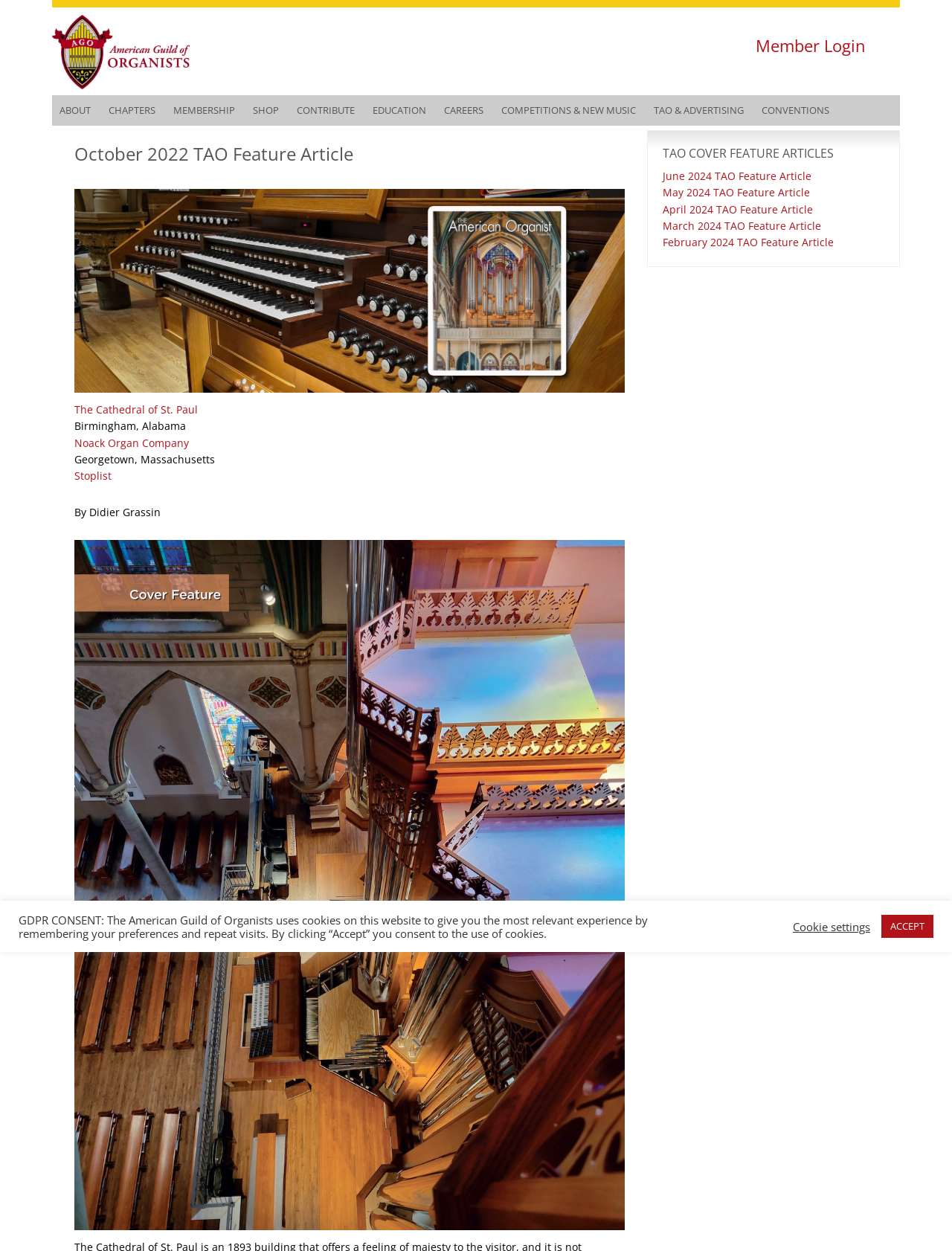Give a one-word or one-phrase response to the question:
What is the name of the author who wrote about the stoplist?

Didier Grassin